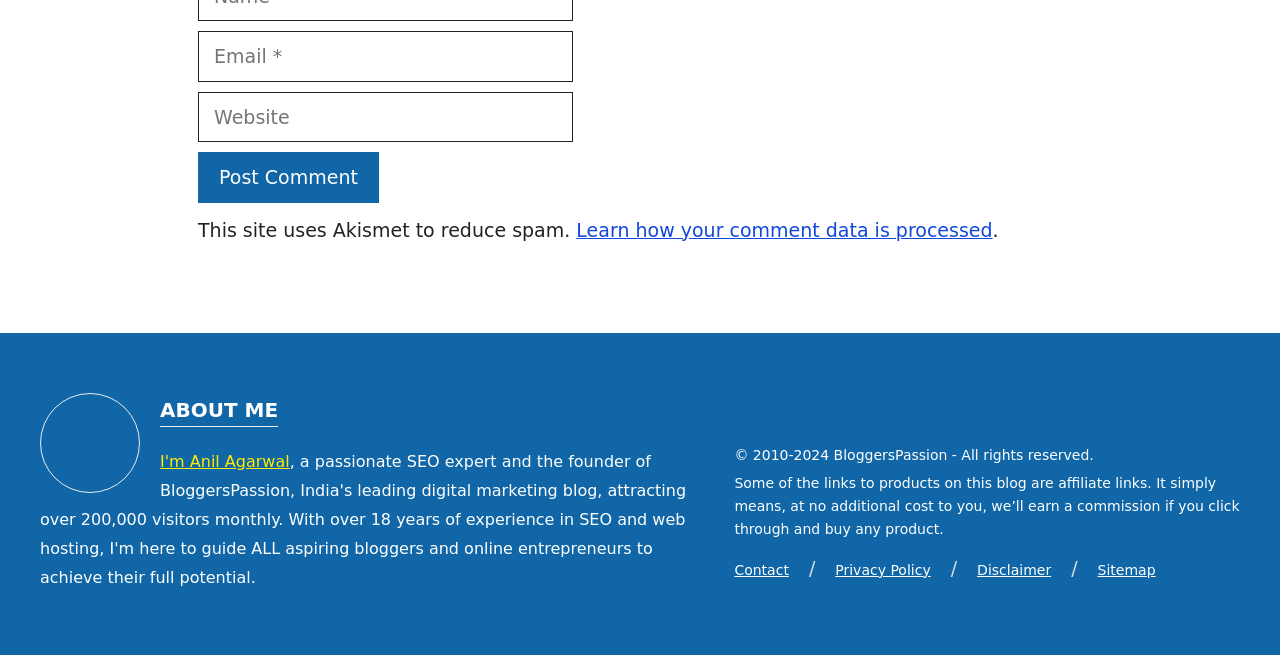Find the bounding box coordinates of the element you need to click on to perform this action: 'Visit ABOUT ME page'. The coordinates should be represented by four float values between 0 and 1, in the format [left, top, right, bottom].

[0.125, 0.607, 0.217, 0.651]